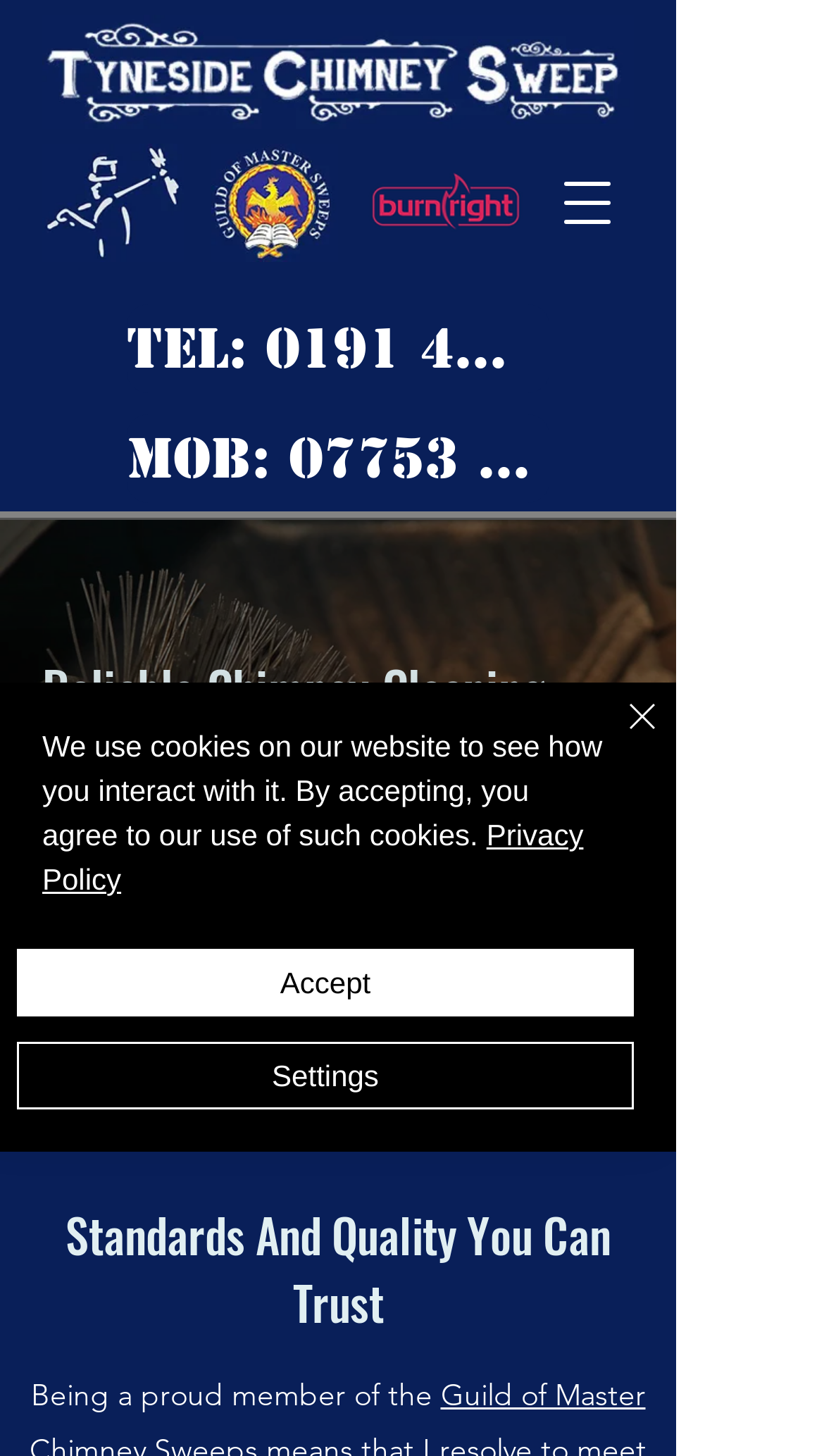Provide a short, one-word or phrase answer to the question below:
What is the profession of the person in the image?

Chimney sweep